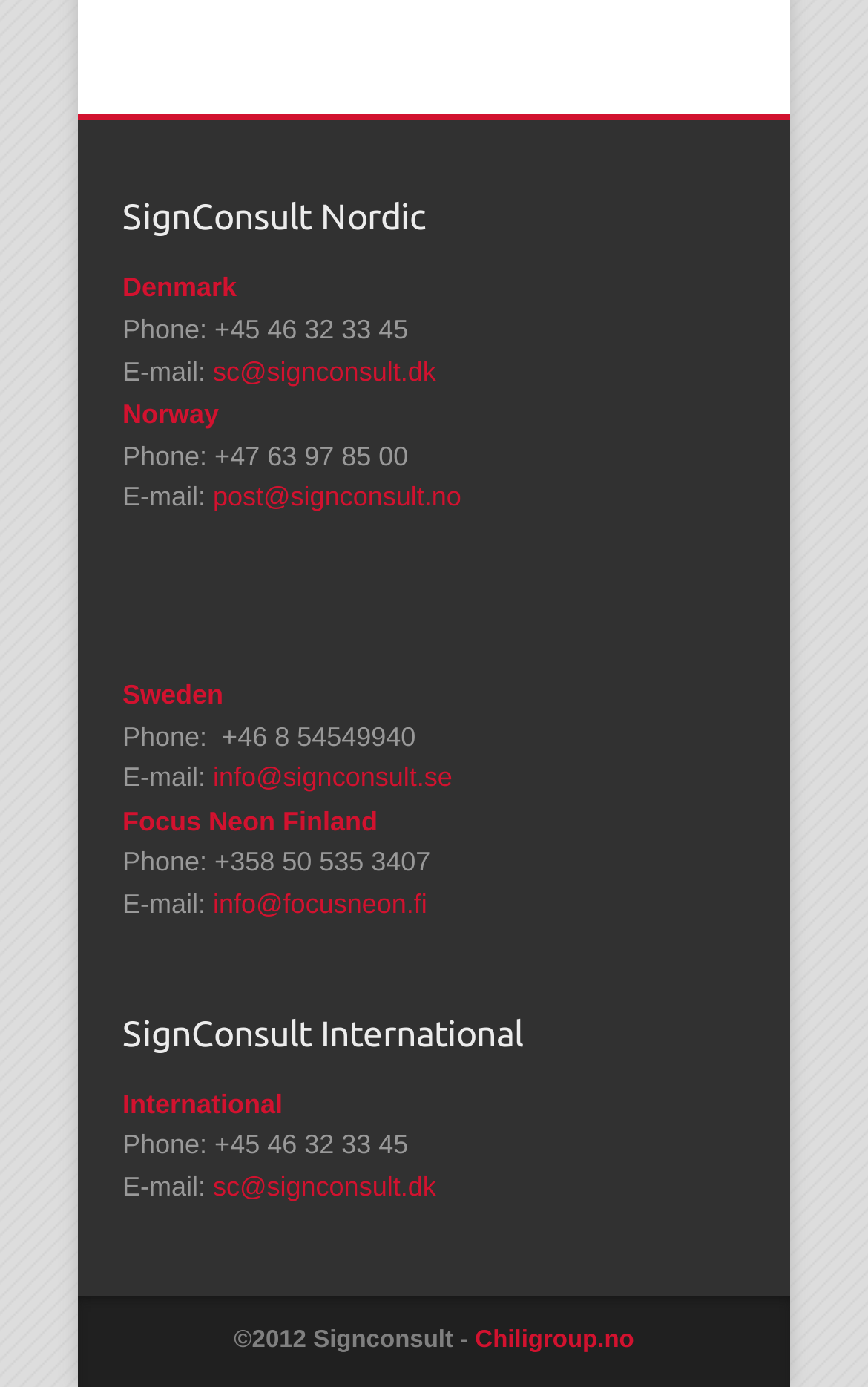Determine the bounding box coordinates for the clickable element to execute this instruction: "Send an email to sc@signconsult.dk". Provide the coordinates as four float numbers between 0 and 1, i.e., [left, top, right, bottom].

[0.245, 0.256, 0.502, 0.279]